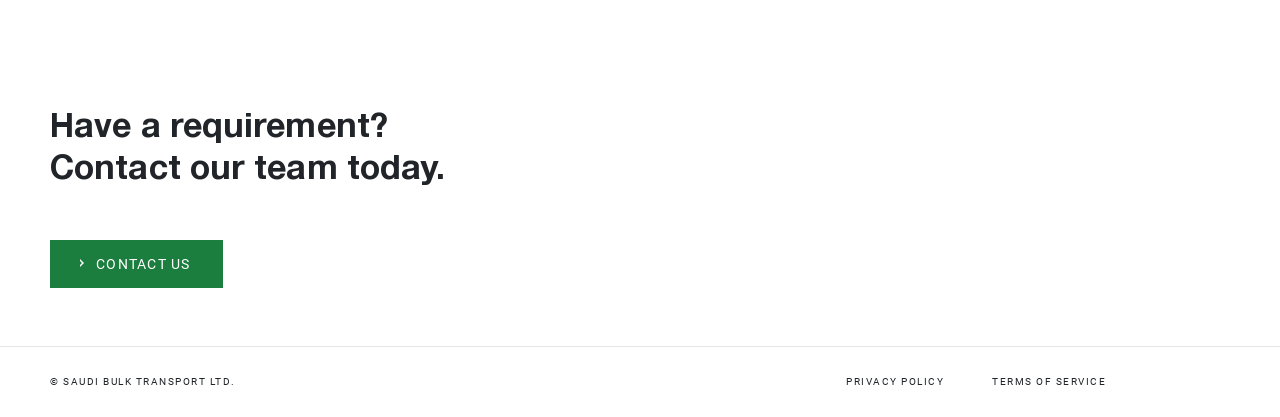Using the information in the image, give a detailed answer to the following question: What is the text above the 'CONTACT US' link?

I found the text above the 'CONTACT US' link by looking at the static text elements with y1 coordinates less than 0.574. The two static text elements with y1 coordinates 0.27 and 0.371 have the text content 'Have a requirement?' and 'Contact our team today.' respectively.